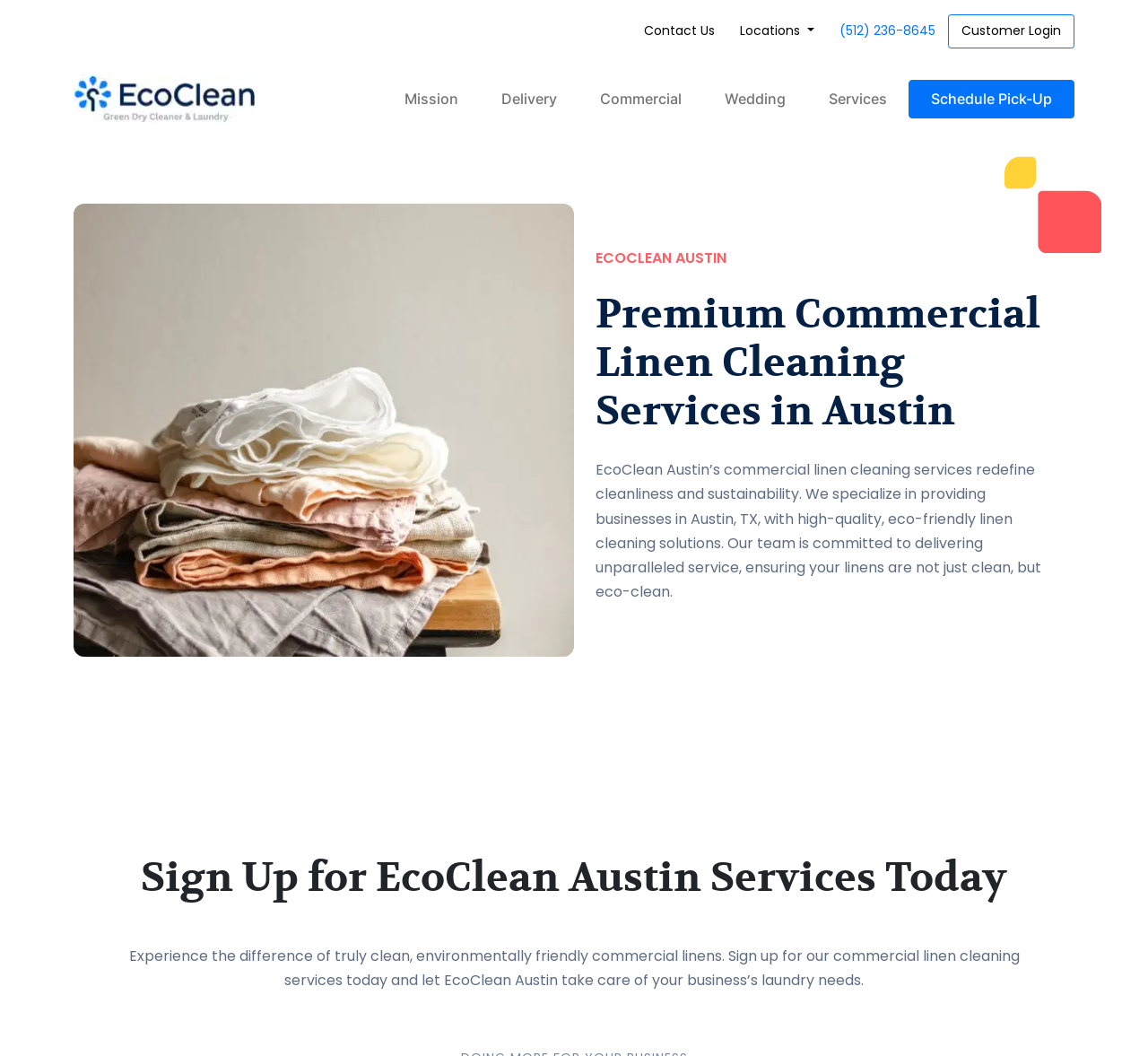Please provide a comprehensive response to the question based on the details in the image: What is the phone number to contact EcoClean Austin?

The phone number to contact EcoClean Austin is (512) 236-8645, which is displayed as a link on the top navigation menu.